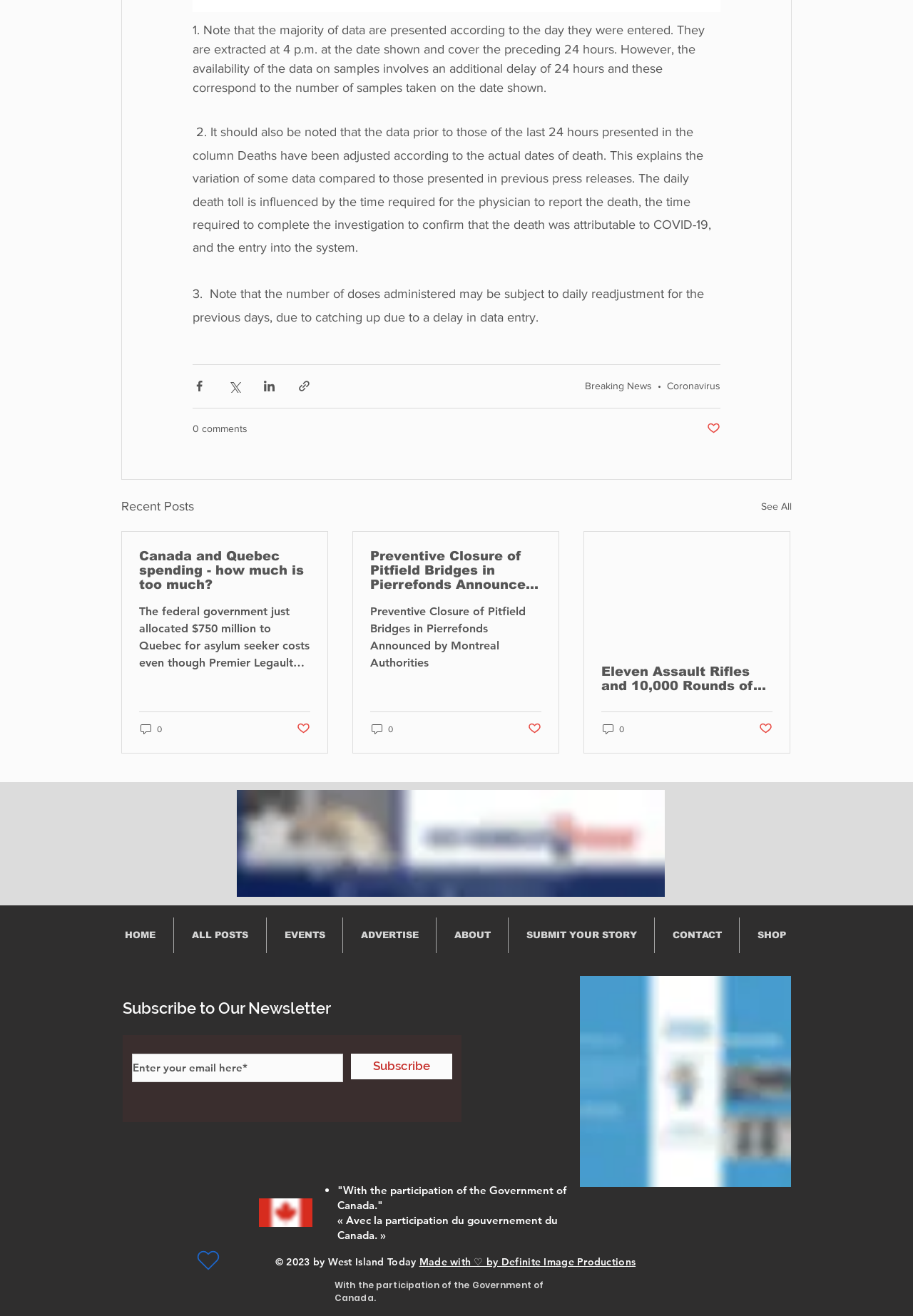What is the topic of the first article?
Provide an in-depth and detailed explanation in response to the question.

I determined the answer by looking at the article section with the link 'Canada and Quebec spending - how much is too much?' and the corresponding StaticText 'The federal government just allocated $750 million to Quebec for asylum seeker costs even though Premier Legault asked for a cool billion'.